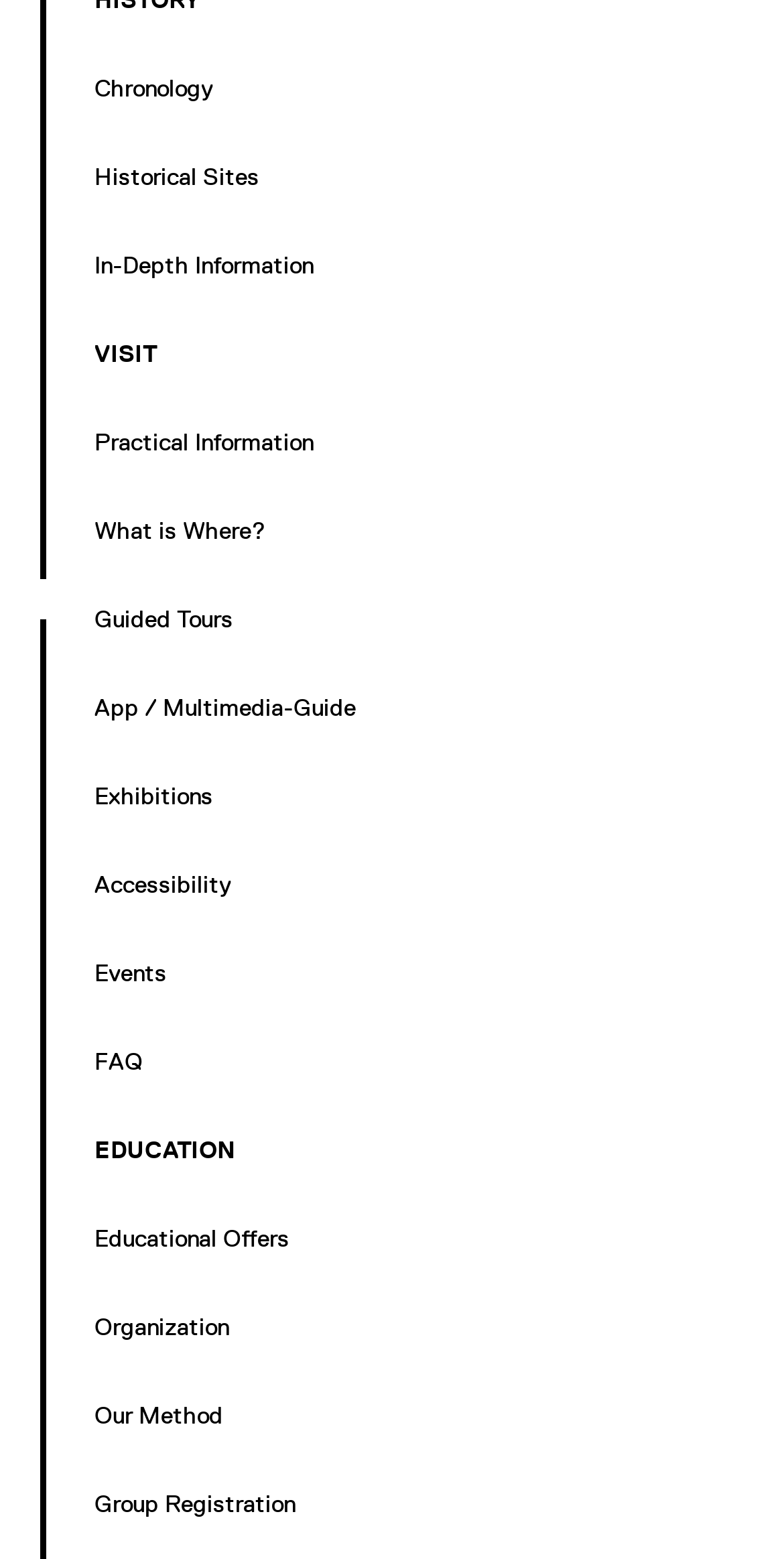Extract the bounding box coordinates of the UI element described: "What is Where?". Provide the coordinates in the format [left, top, right, bottom] with values ranging from 0 to 1.

[0.121, 0.328, 0.879, 0.354]